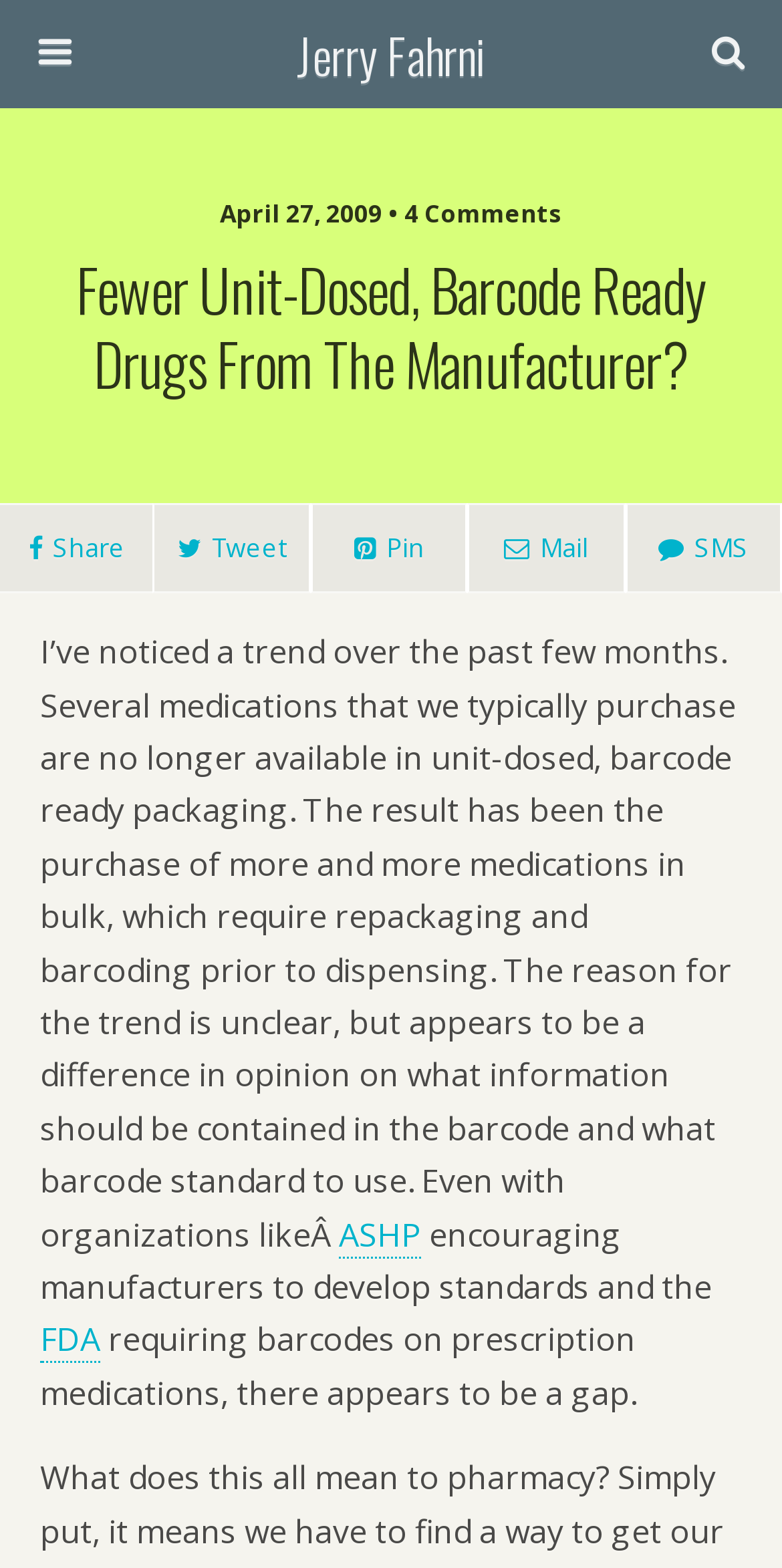Review the image closely and give a comprehensive answer to the question: What is the date of this article?

The date of the article is mentioned below the title, which is 'April 27, 2009 • 4 Comments'. This indicates that the article was published on April 27, 2009.